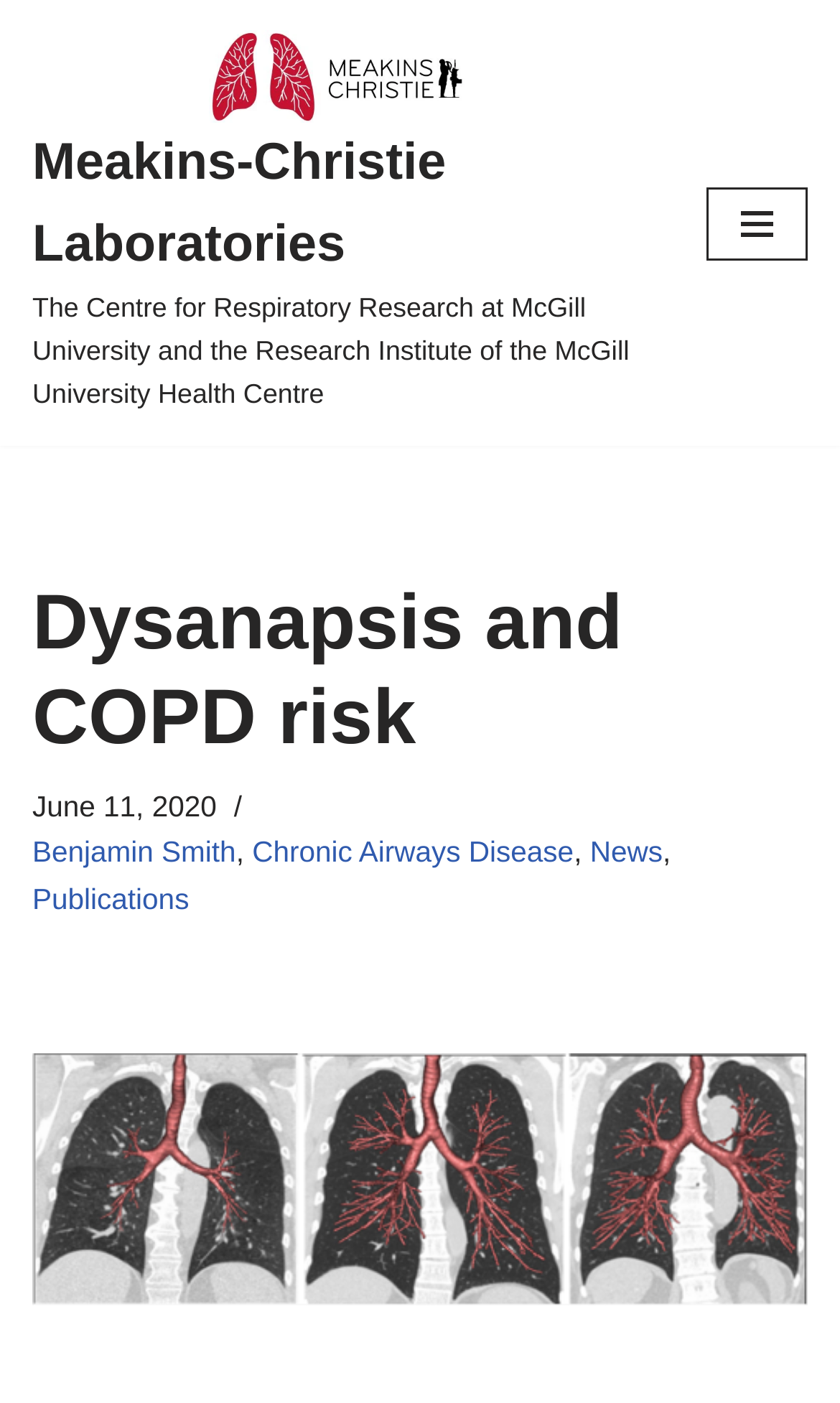Identify the bounding box of the HTML element described here: "News". Provide the coordinates as four float numbers between 0 and 1: [left, top, right, bottom].

[0.702, 0.596, 0.789, 0.619]